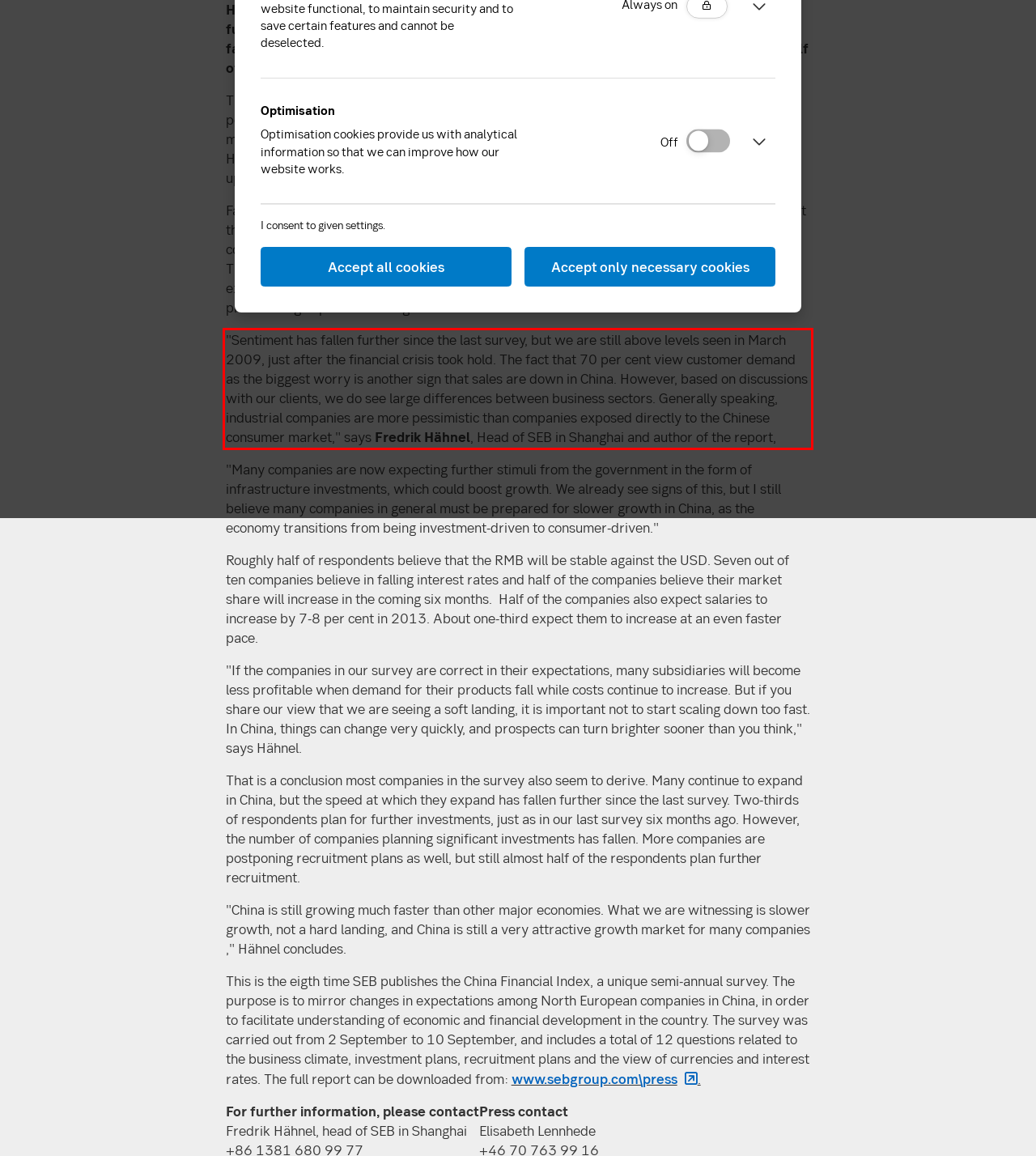Analyze the red bounding box in the provided webpage screenshot and generate the text content contained within.

"Sentiment has fallen further since the last survey, but we are still above levels seen in March 2009, just after the financial crisis took hold. The fact that 70 per cent view customer demand as the biggest worry is another sign that sales are down in China. However, based on discussions with our clients, we do see large differences between business sectors. Generally speaking, industrial companies are more pessimistic than companies exposed directly to the Chinese consumer market," says Fredrik Hähnel, Head of SEB in Shanghai and author of the report,